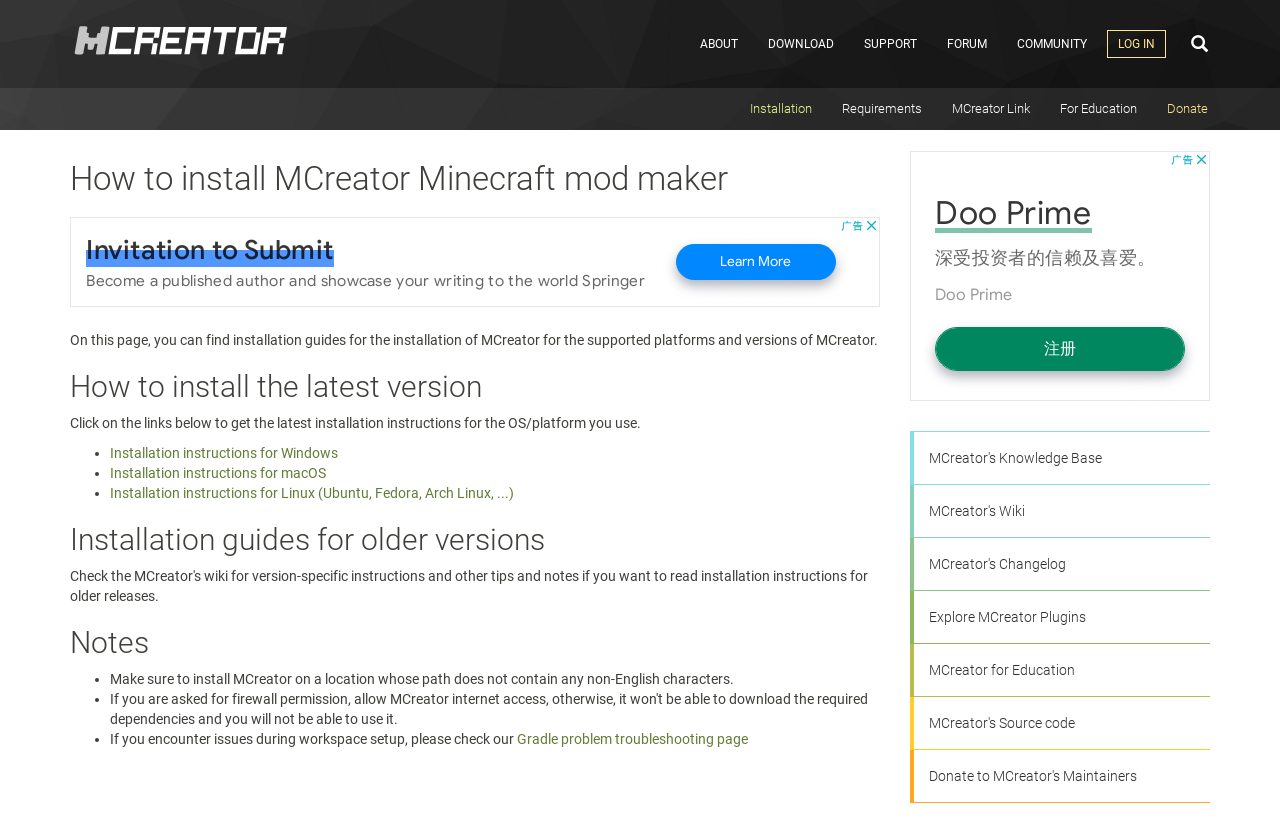Determine the bounding box coordinates of the UI element described by: "Installation".

[0.574, 0.106, 0.646, 0.157]